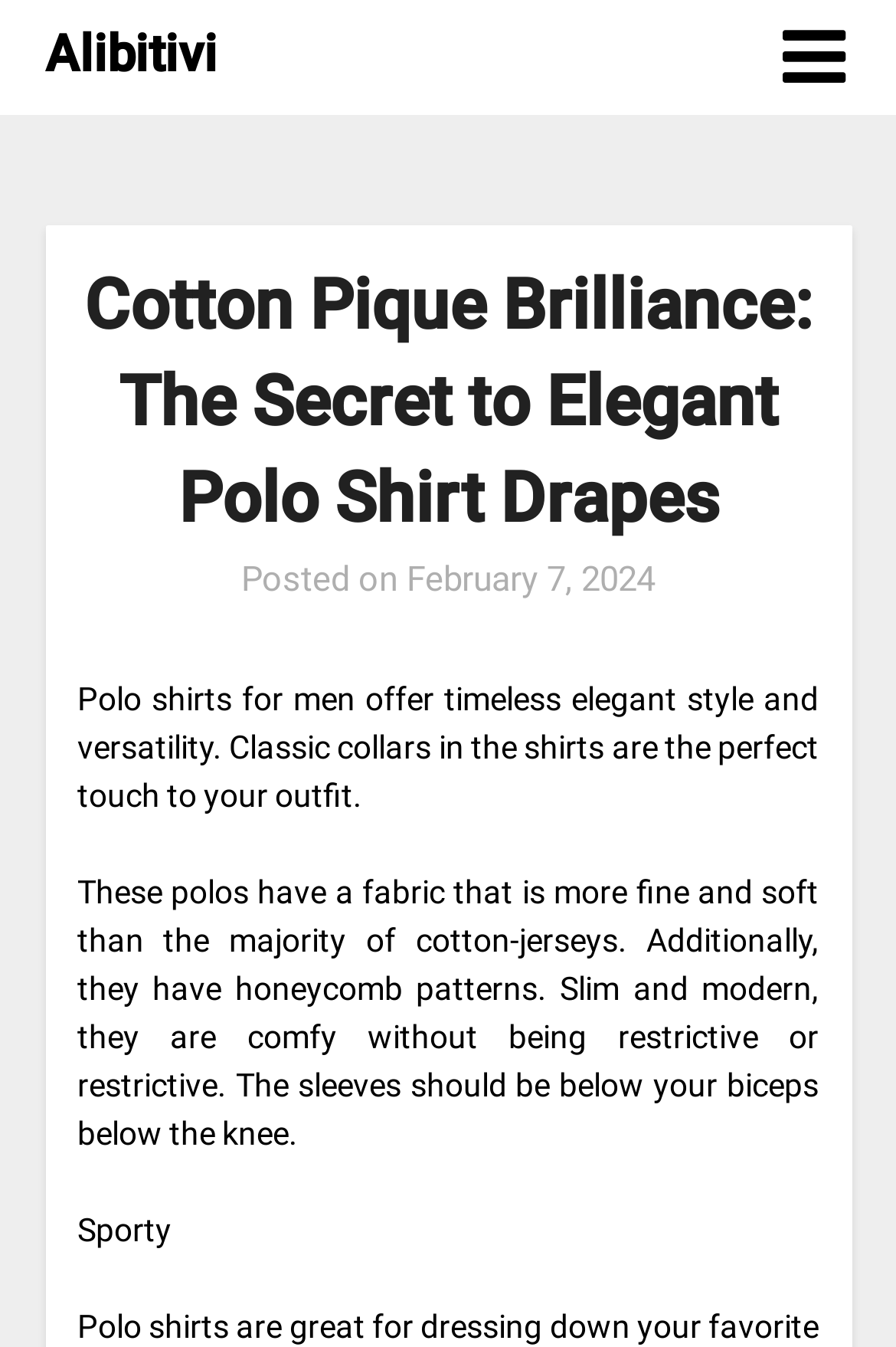What is special about the fabric of these polo shirts? Please answer the question using a single word or phrase based on the image.

Fine and soft